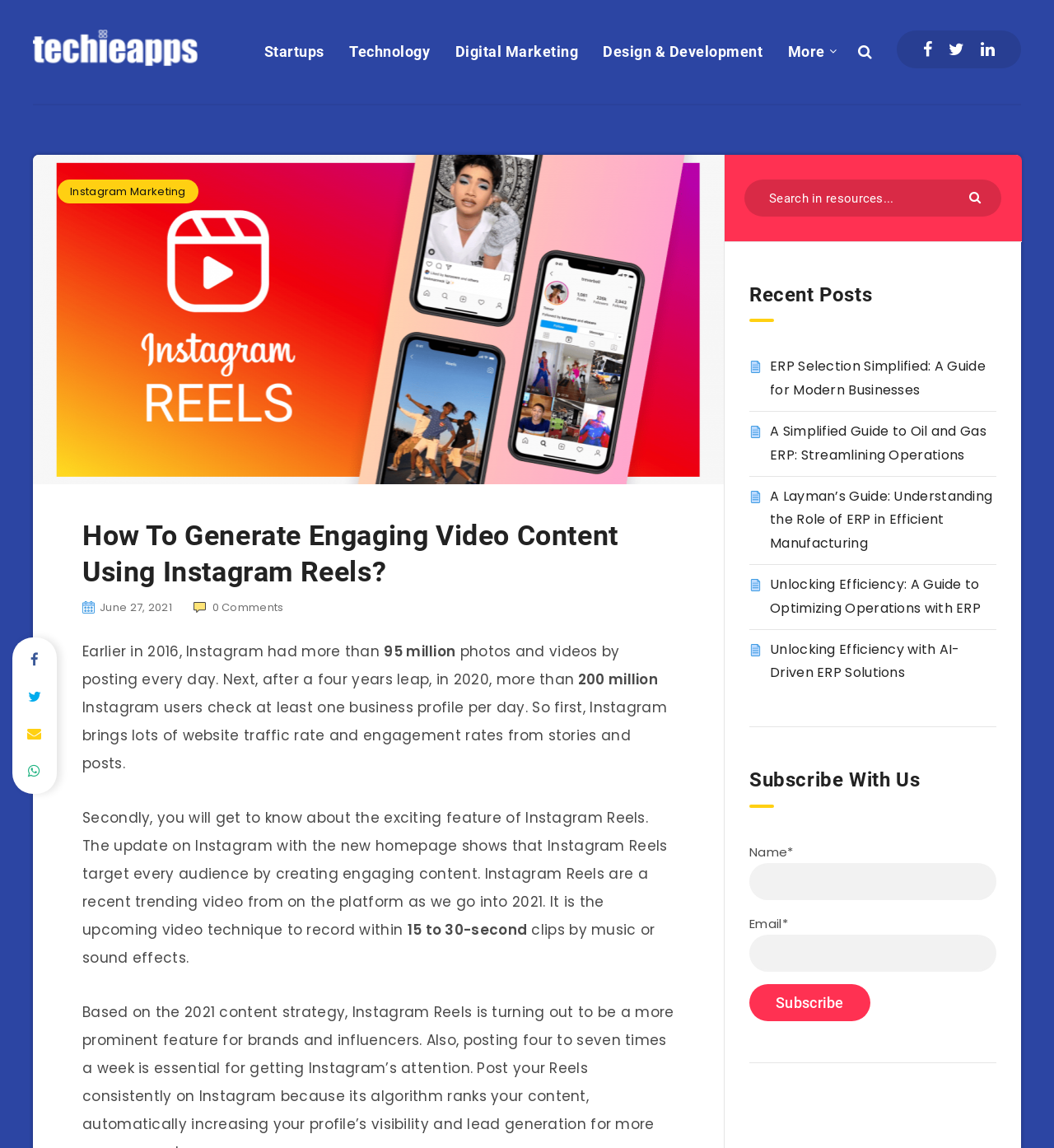What is the topic of the article?
Provide a concise answer using a single word or phrase based on the image.

Instagram Reels